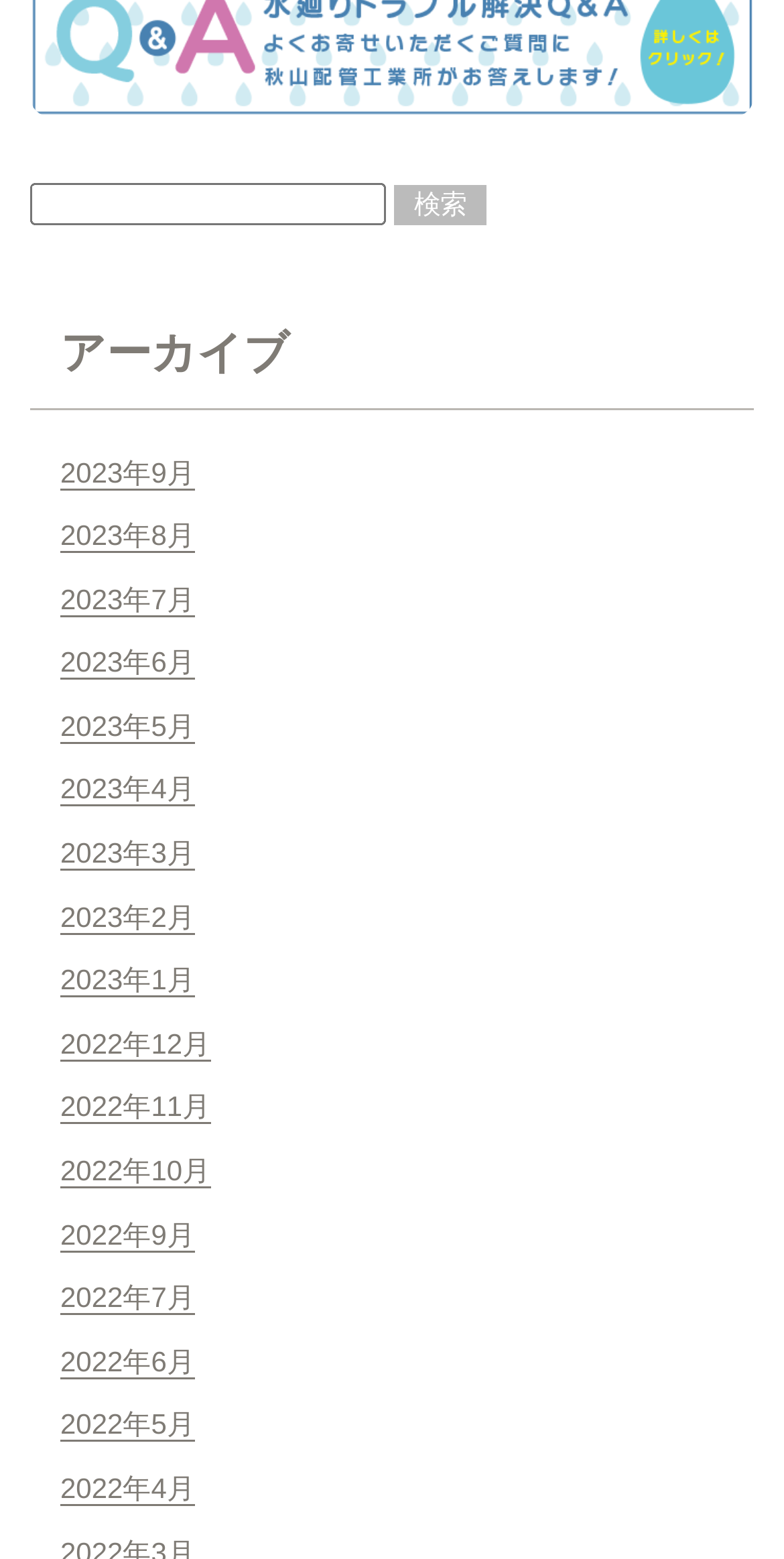Identify the bounding box coordinates of the clickable region to carry out the given instruction: "click the search button".

[0.502, 0.119, 0.62, 0.145]